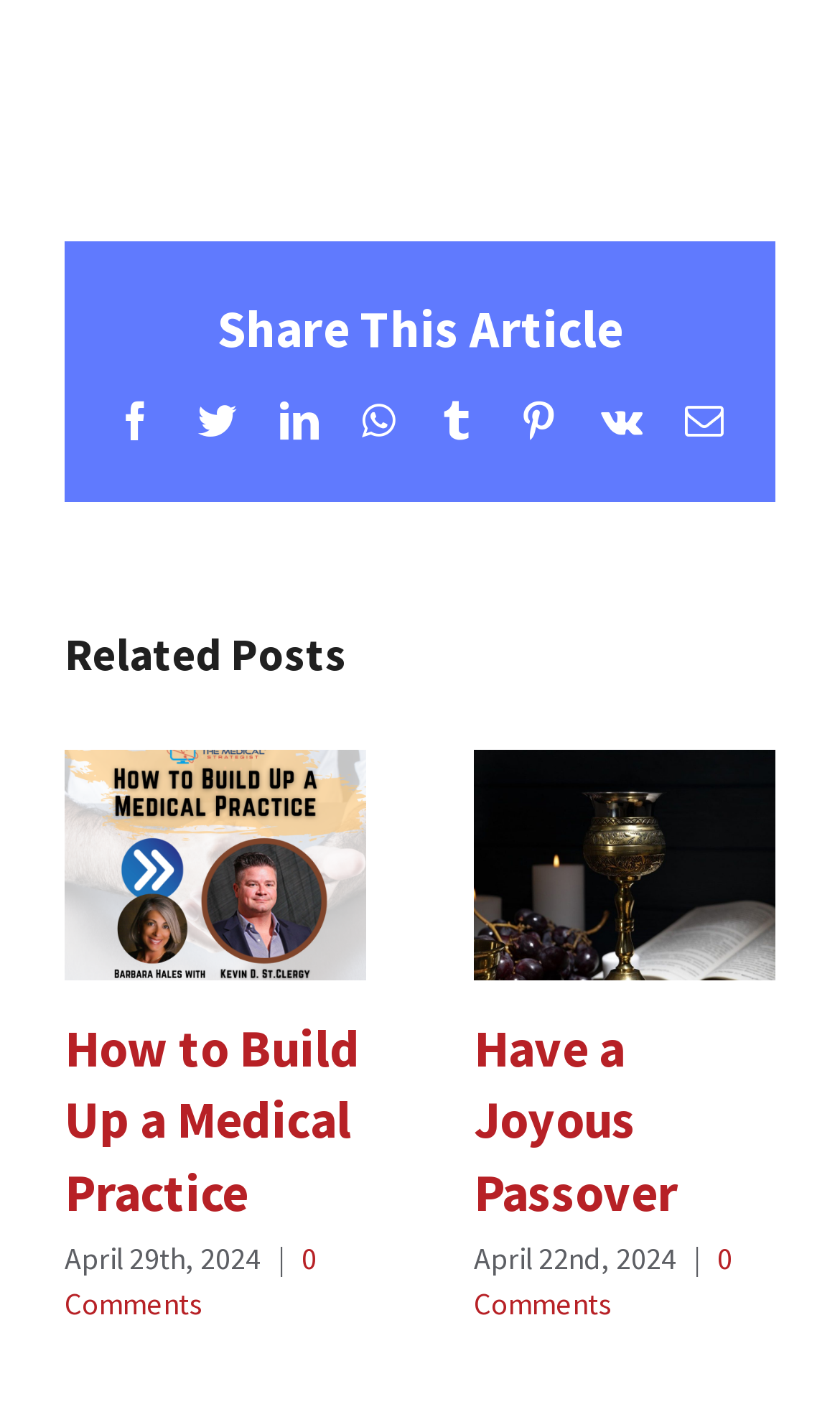Using the description: "alt="image" title="theBalladers"", identify the bounding box of the corresponding UI element in the screenshot.

None